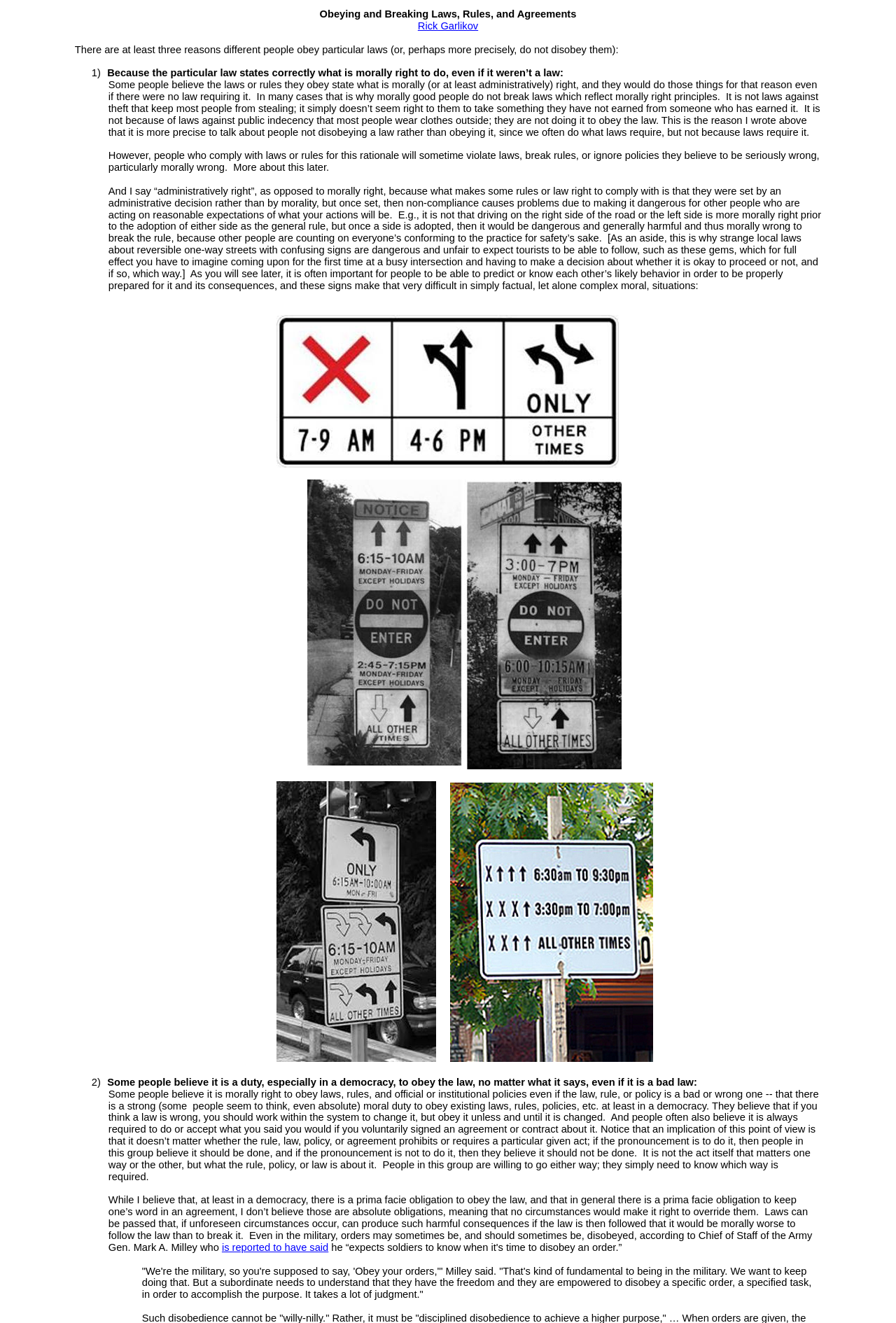Describe the entire webpage, focusing on both content and design.

The webpage is an article discussing the concept of obeying and breaking laws, rules, and agreements. At the top of the page, there is a link to "Rick Garlikov". Below this link, there is a block of text that sets the tone for the article, discussing how some people believe that laws and rules dictate what is morally right, and that they would follow these laws even if there were no consequences for not doing so.

The article is divided into two main sections, each with its own subheadings. The first section discusses how people comply with laws and rules for various reasons, including moral obligation and administrative necessity. There are several paragraphs of text that explore these ideas, with occasional blank lines separating the paragraphs.

In the middle of the page, there are three images: a picture of a clock, a collection of street signs, and a black sign with white text. These images appear to be related to the discussion of traffic laws and signs.

The second section of the article discusses the idea that some people believe it is a duty to obey the law, no matter what it says, even if it is a bad law. There are several paragraphs of text that explore this idea, including quotes from a military general about the importance of judgment in deciding when to obey or disobey orders.

Throughout the page, there are several links and images, but the majority of the content is text-based. The text is organized into paragraphs and sections, with clear headings and subheadings to guide the reader.